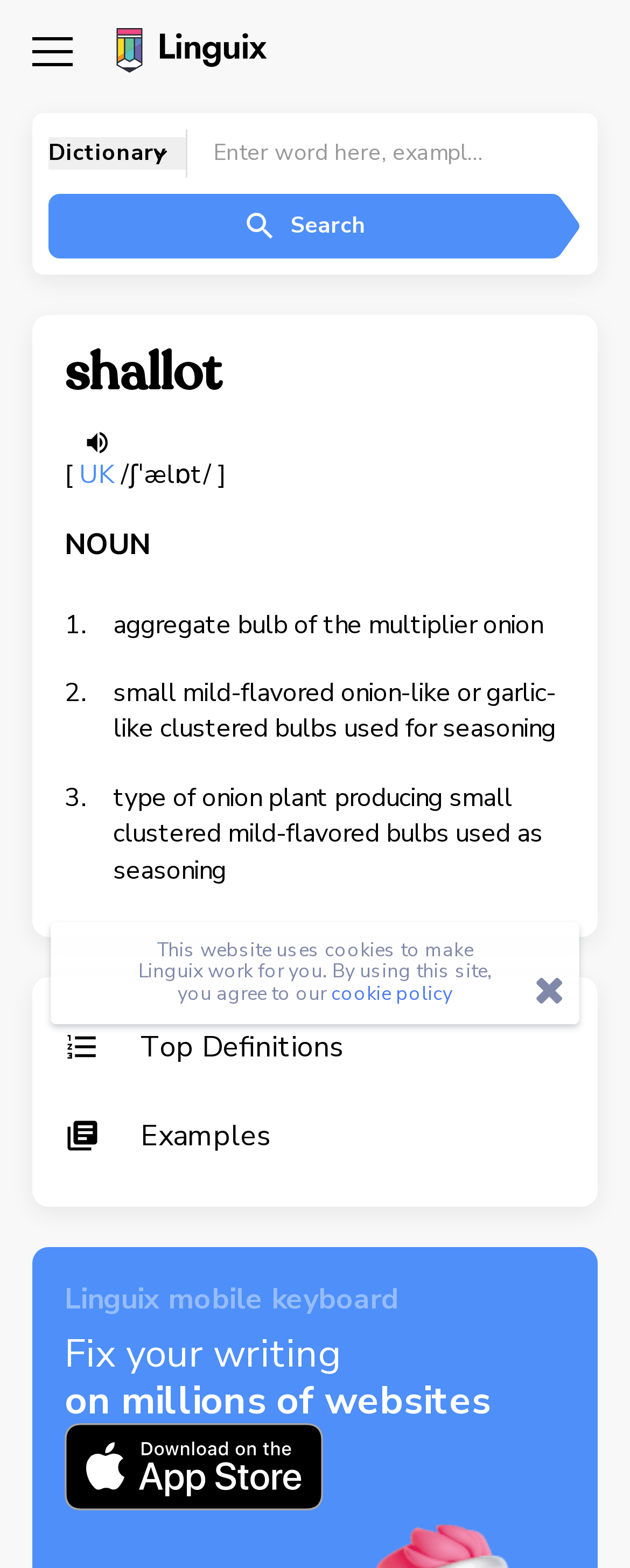Could you indicate the bounding box coordinates of the region to click in order to complete this instruction: "Search for a word".

[0.297, 0.088, 0.815, 0.108]